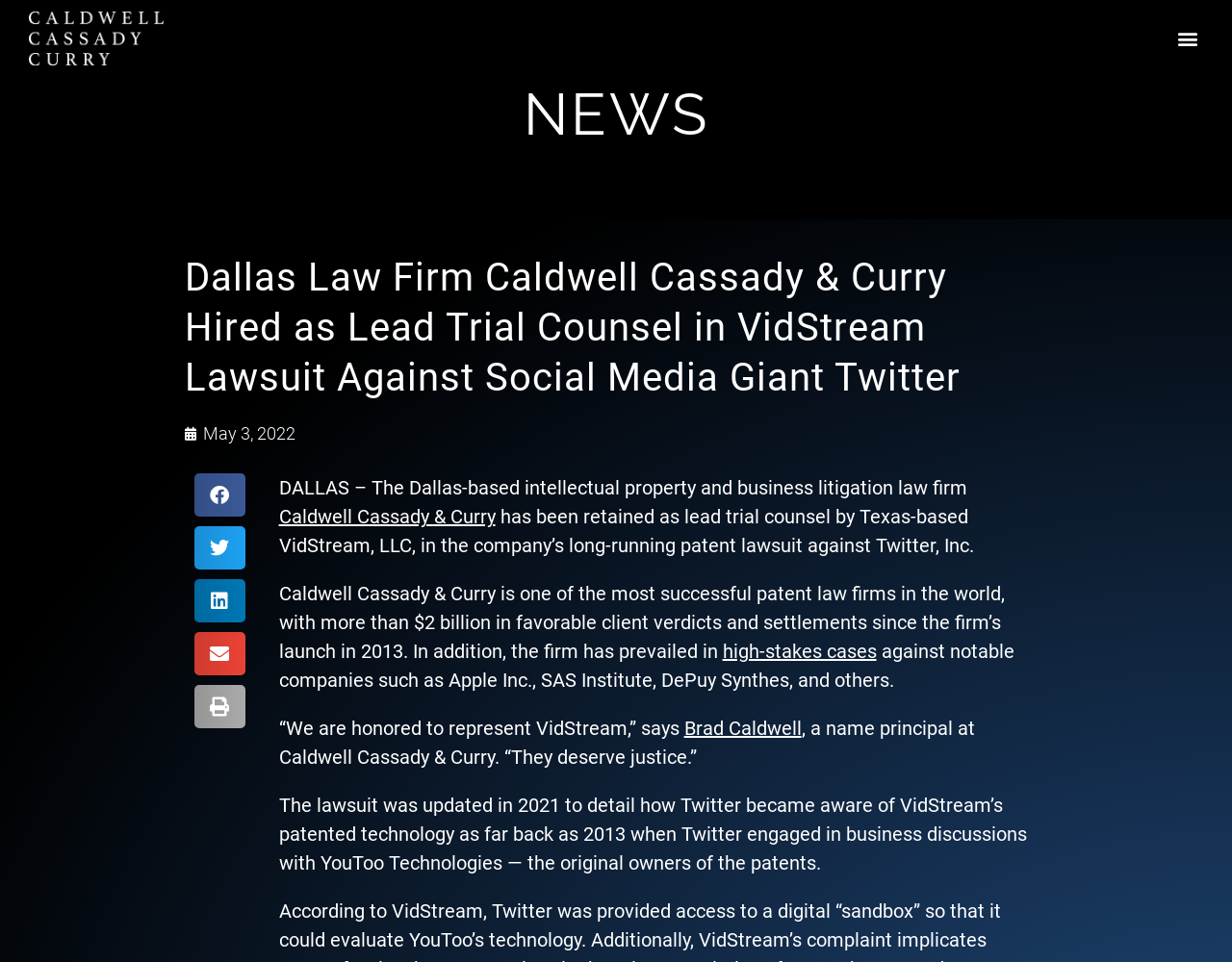Provide a thorough summary of the webpage.

The webpage is about a news article from a law firm, Caldwell Cassady & Curry, announcing that they have been retained as lead trial counsel by VidStream, LLC, in a patent lawsuit against Twitter, Inc. 

At the top left of the page, there is a link. On the top right, there is a menu toggle button. Below the menu toggle button, there is a "NEWS" header. 

The main article title, "Dallas Law Firm Caldwell Cassady & Curry Hired as Lead Trial Counsel in VidStream Lawsuit Against Social Media Giant Twitter", is prominently displayed in the middle of the page. 

Below the title, there is a link to the publication date, "May 3, 2022". To the right of the publication date, there are five social media sharing buttons: Facebook, Twitter, LinkedIn, Email, and Print. 

The article text starts below the title, describing the law firm's involvement in the lawsuit. The text is divided into several paragraphs, with links to specific terms like "Caldwell Cassady & Curry" and "high-stakes cases". There is also a quote from Brad Caldwell, a name principal at the law firm. 

Throughout the article, there are no images. The text is the main focus of the page, with a clear and organized structure.